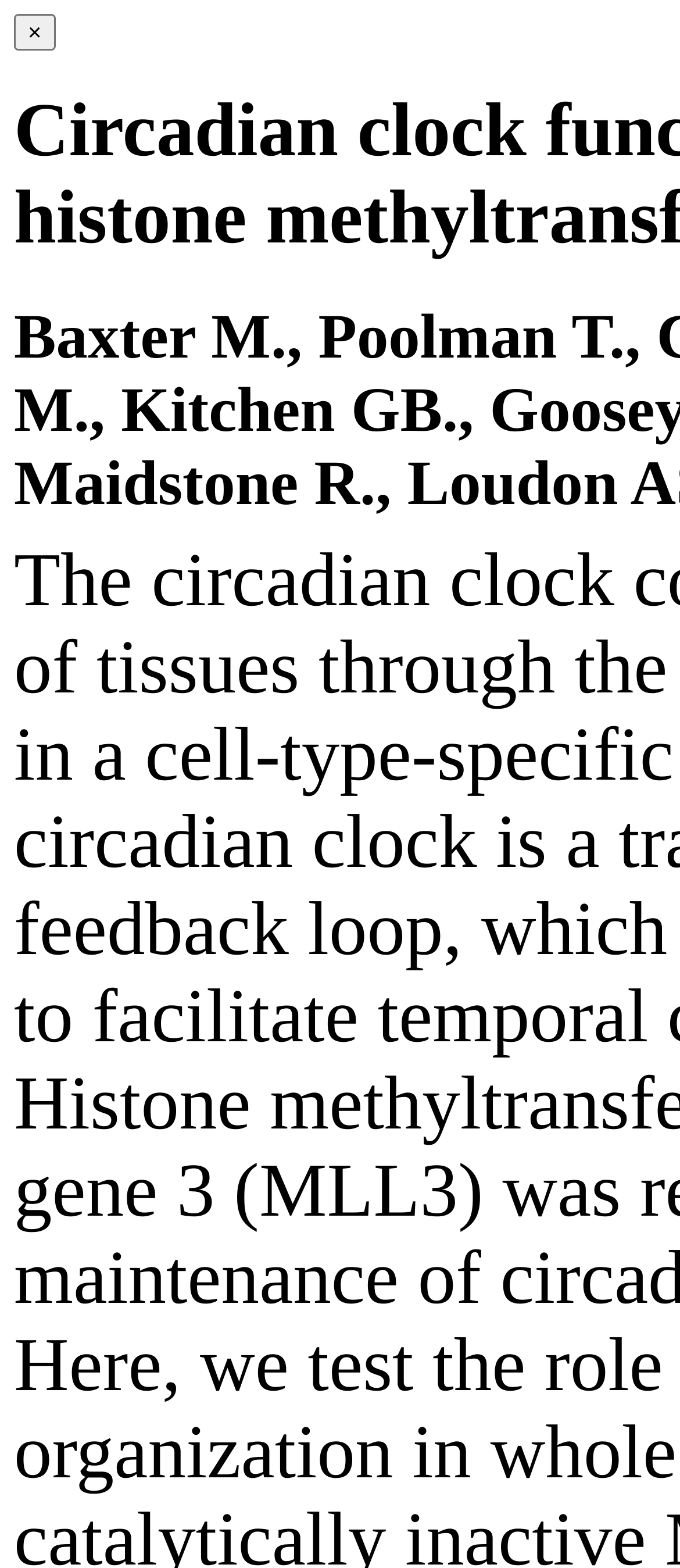Provide the bounding box coordinates of the HTML element this sentence describes: "name="email" placeholder="e.g., email@example.com"". The bounding box coordinates consist of four float numbers between 0 and 1, i.e., [left, top, right, bottom].

None